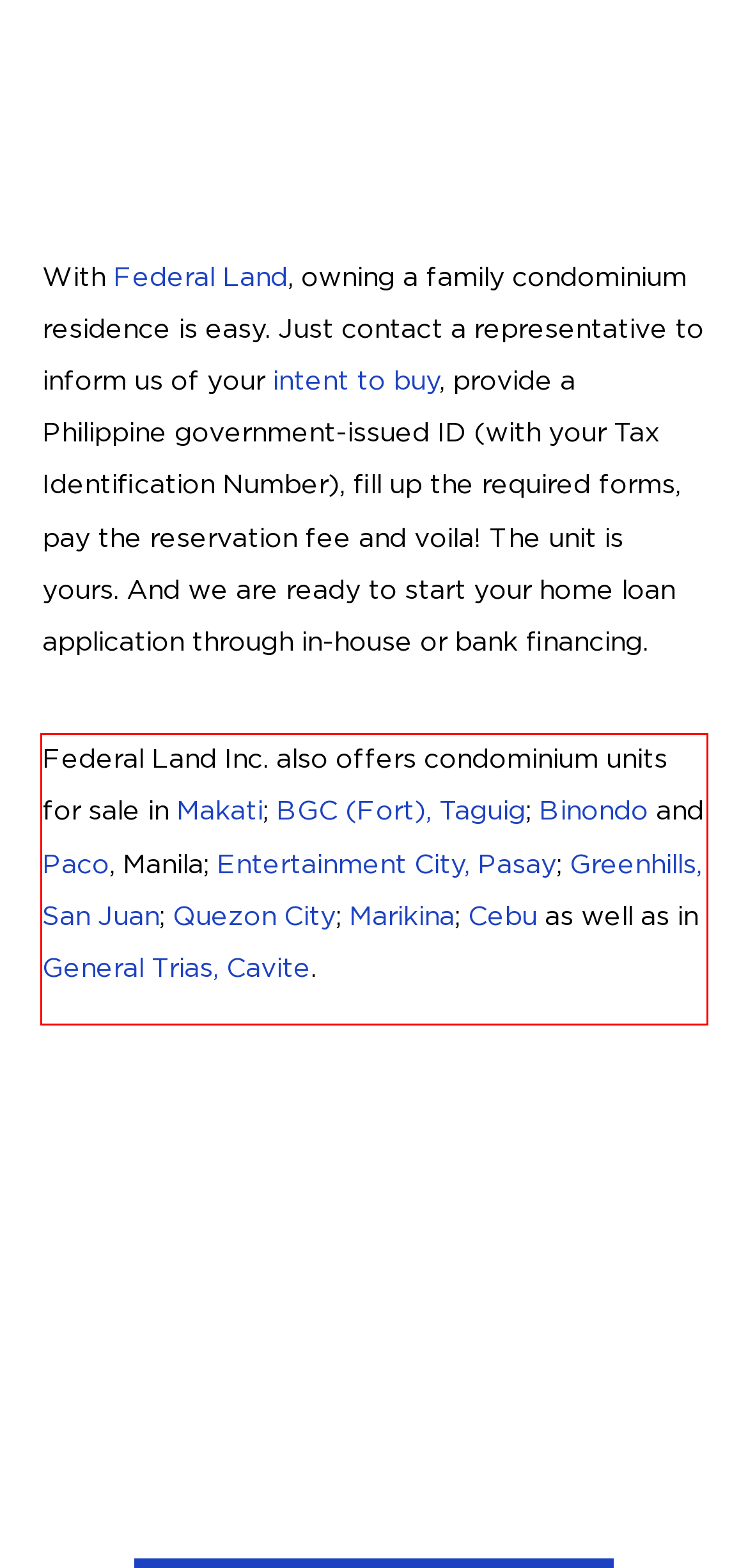You have a screenshot of a webpage with a UI element highlighted by a red bounding box. Use OCR to obtain the text within this highlighted area.

Federal Land Inc. also offers condominium units for sale in Makati; BGC (Fort), Taguig; Binondo and Paco, Manila; Entertainment City, Pasay; Greenhills, San Juan; Quezon City; Marikina; Cebu as well as in General Trias, Cavite.